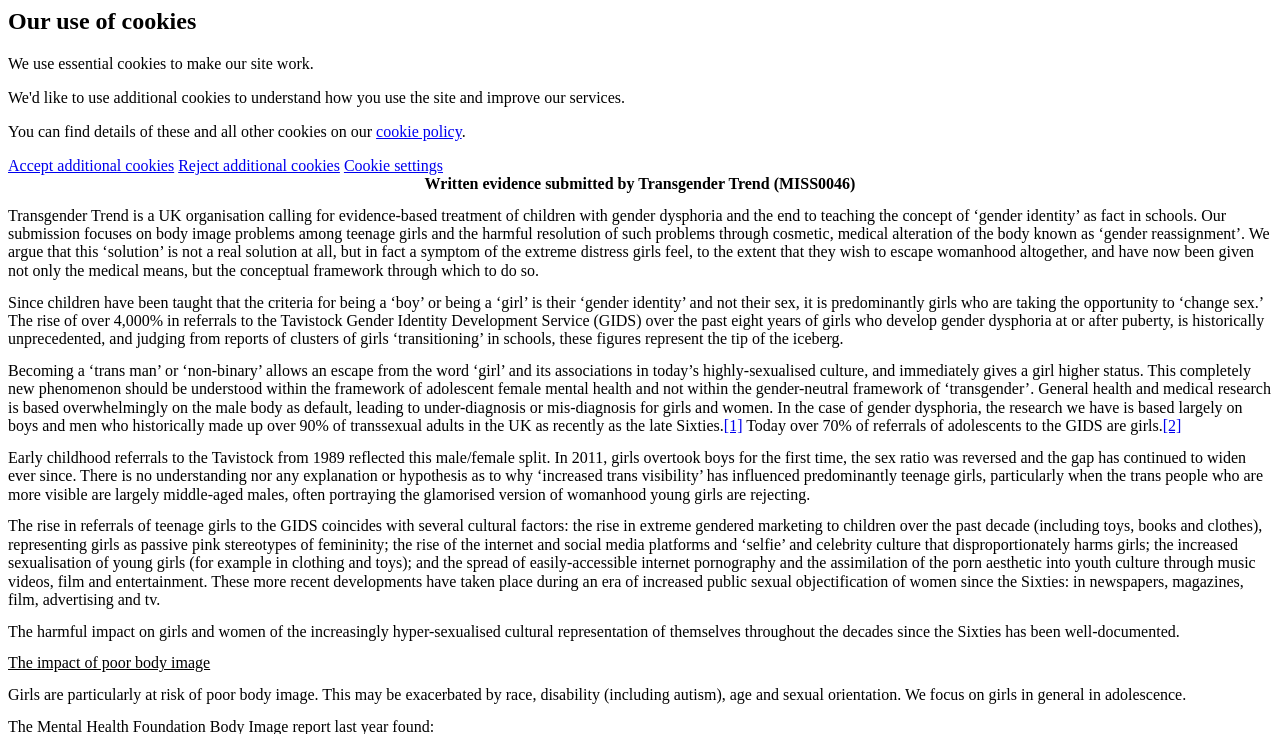What is the main topic of the written evidence submitted by Transgender Trend?
Answer the question in as much detail as possible.

The written evidence submitted by Transgender Trend discusses the treatment of children with gender dysphoria, and argues that the current approach is not a real solution but rather a symptom of the distress girls feel.